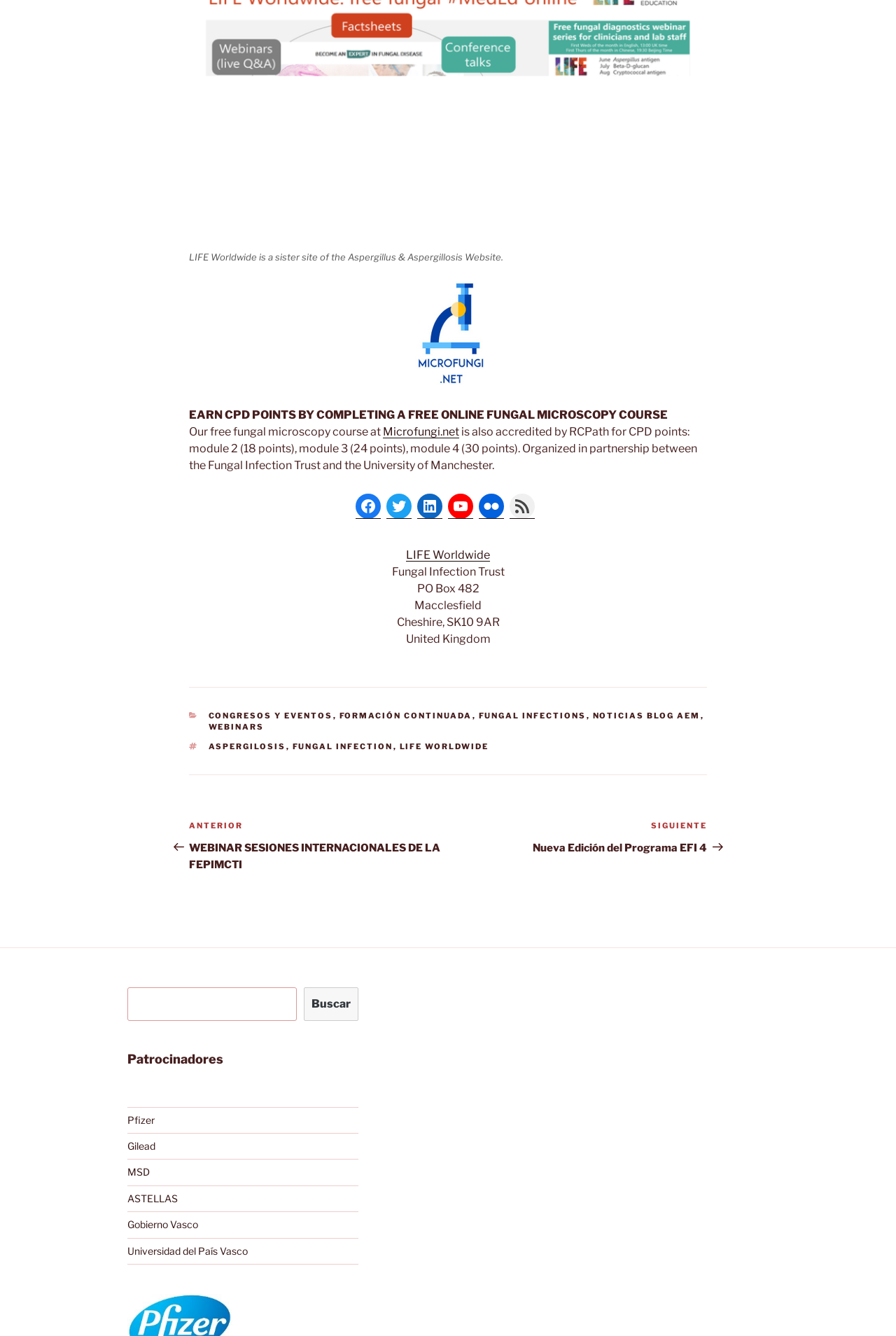Locate the UI element that matches the description Universidad del País Vasco in the webpage screenshot. Return the bounding box coordinates in the format (top-left x, top-left y, bottom-right x, bottom-right y), with values ranging from 0 to 1.

[0.142, 0.932, 0.277, 0.941]